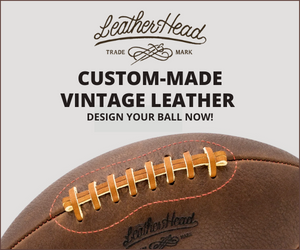What is the call-to-action in the advertisement?
Refer to the image and provide a one-word or short phrase answer.

Design your ball now